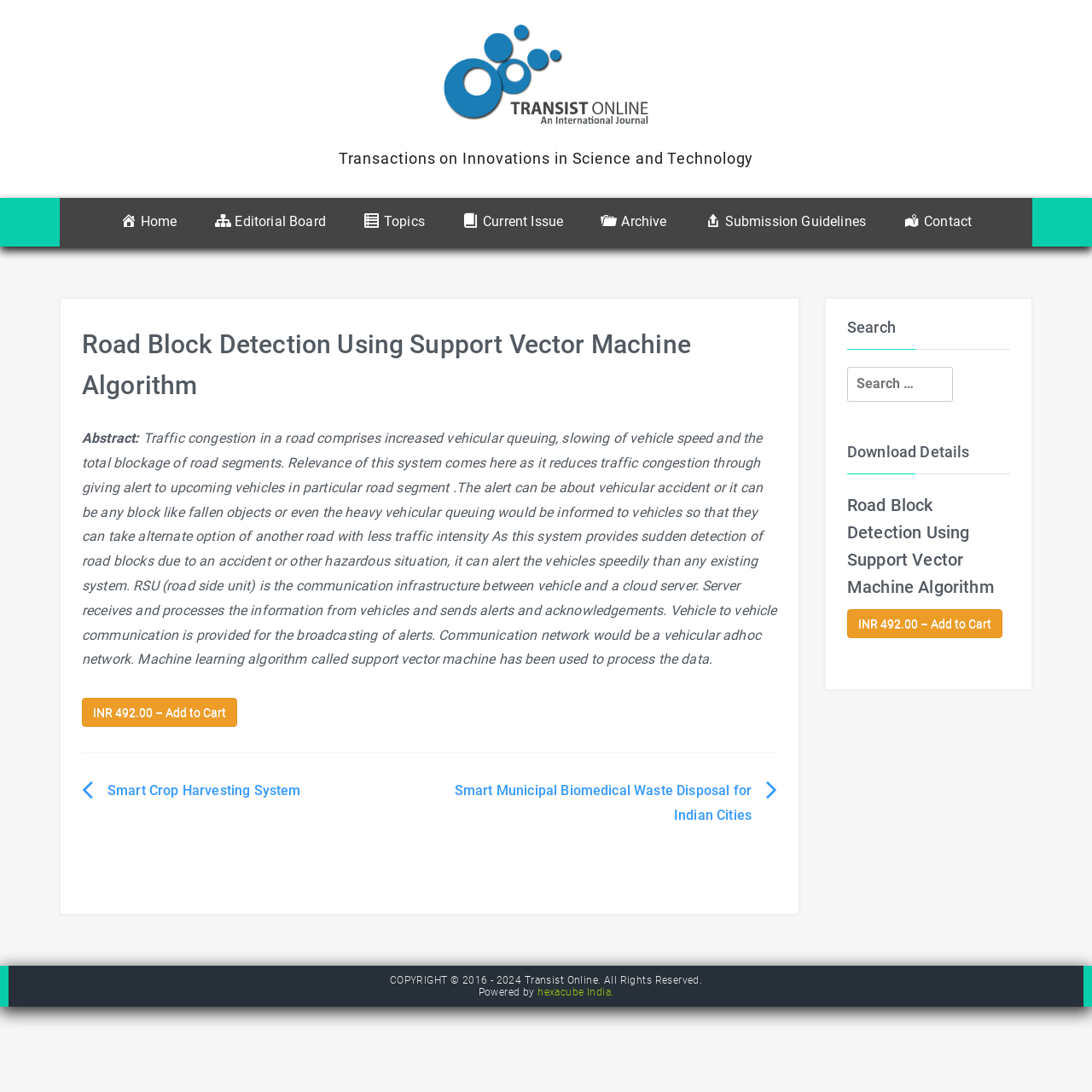Determine the bounding box coordinates of the region I should click to achieve the following instruction: "Add to Cart the 'Road Block Detection Using Support Vector Machine Algorithm' item". Ensure the bounding box coordinates are four float numbers between 0 and 1, i.e., [left, top, right, bottom].

[0.075, 0.639, 0.217, 0.666]